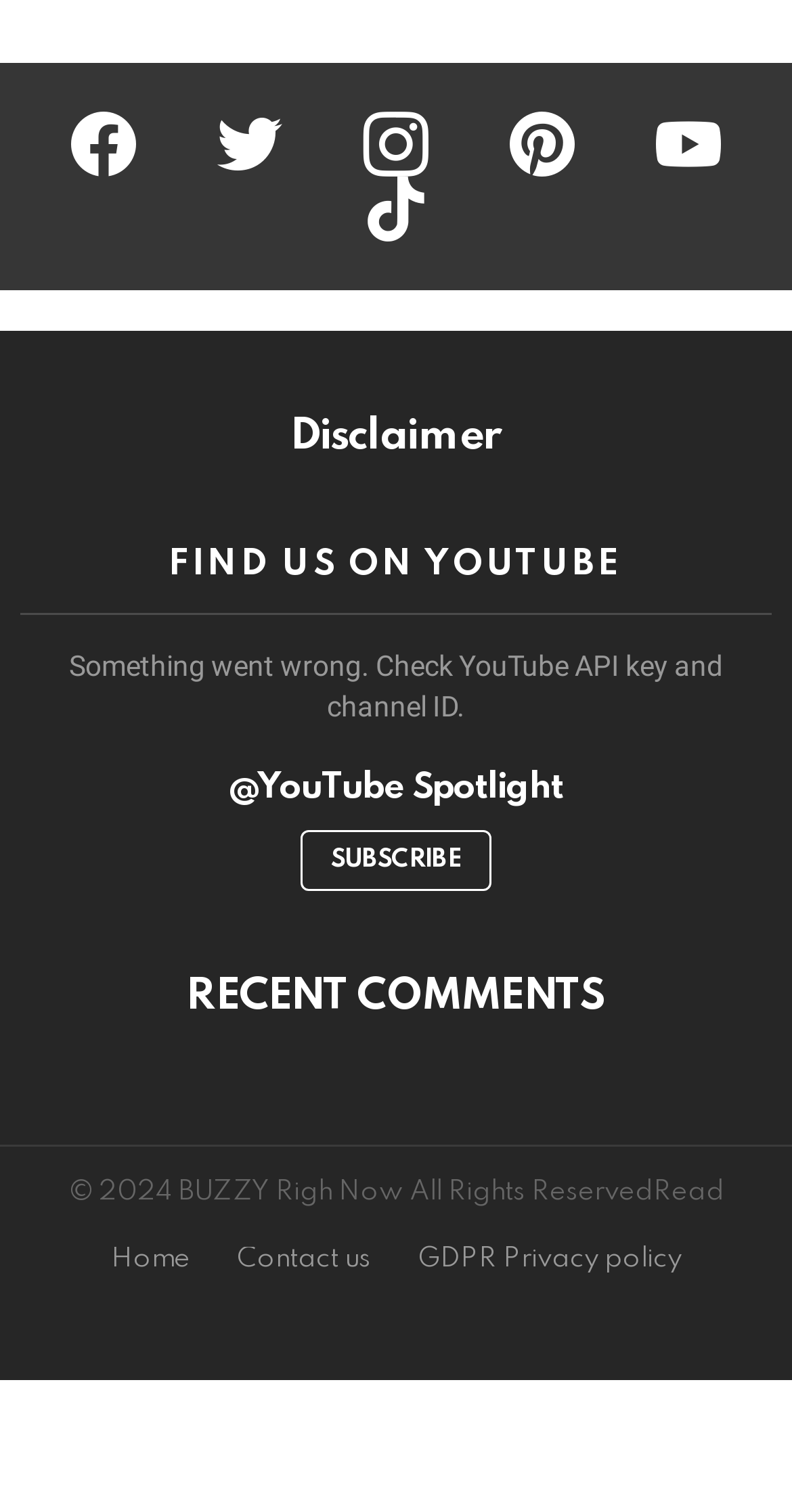Determine the bounding box coordinates of the section I need to click to execute the following instruction: "Subscribe to YouTube channel". Provide the coordinates as four float numbers between 0 and 1, i.e., [left, top, right, bottom].

[0.379, 0.549, 0.62, 0.589]